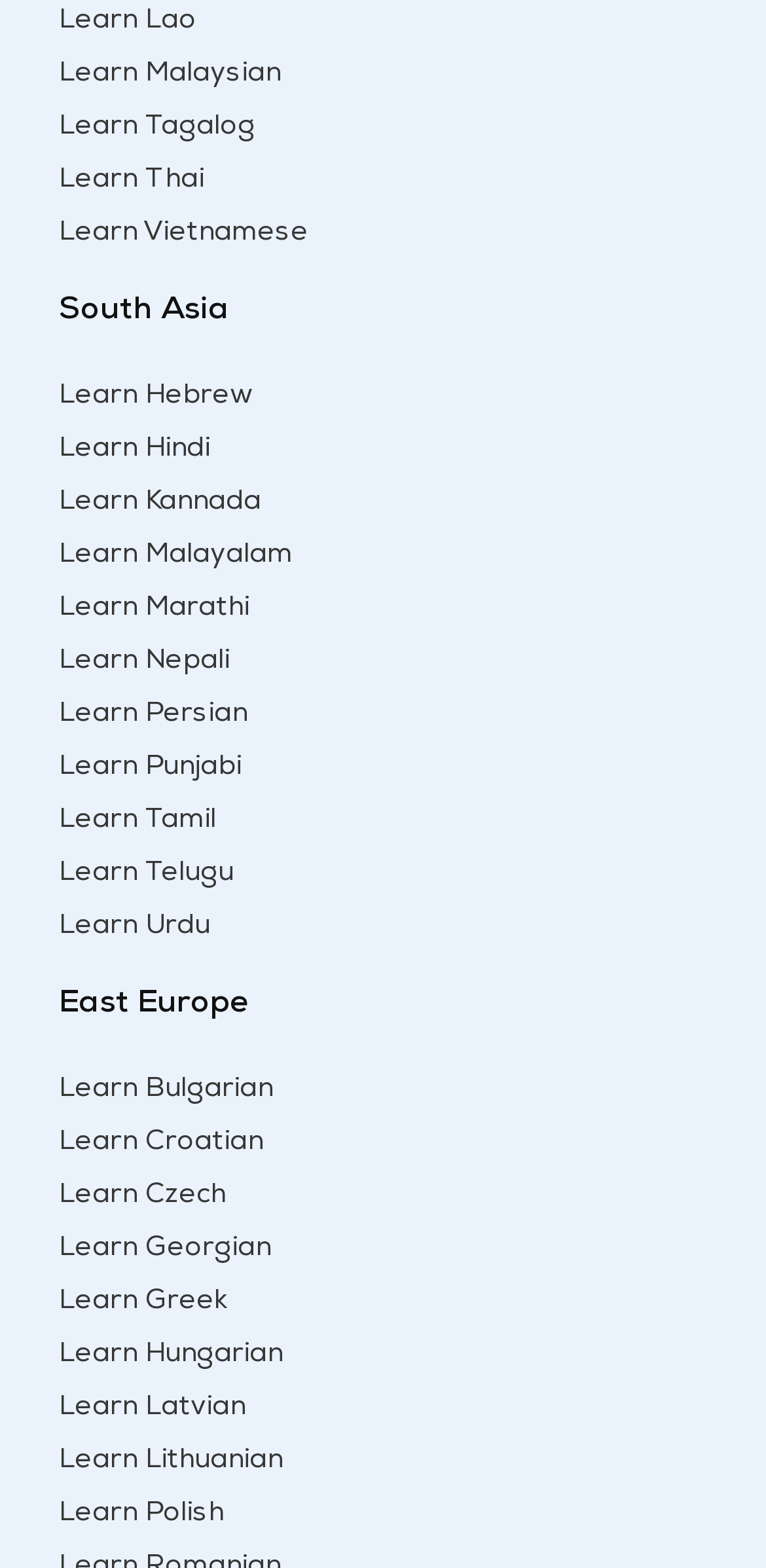Please identify the bounding box coordinates of the area I need to click to accomplish the following instruction: "Learn Hebrew".

[0.077, 0.244, 0.331, 0.261]